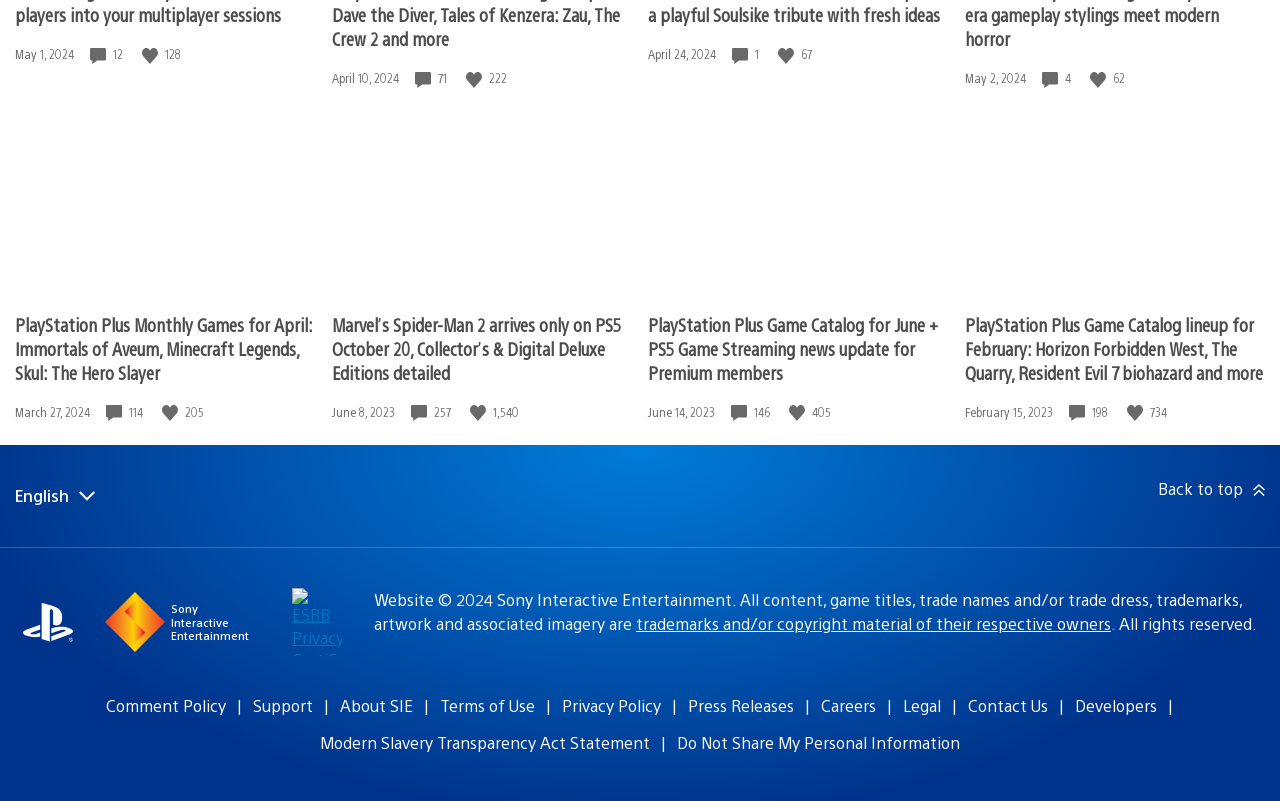Find and specify the bounding box coordinates that correspond to the clickable region for the instruction: "Check the comment policy".

[0.083, 0.868, 0.177, 0.894]